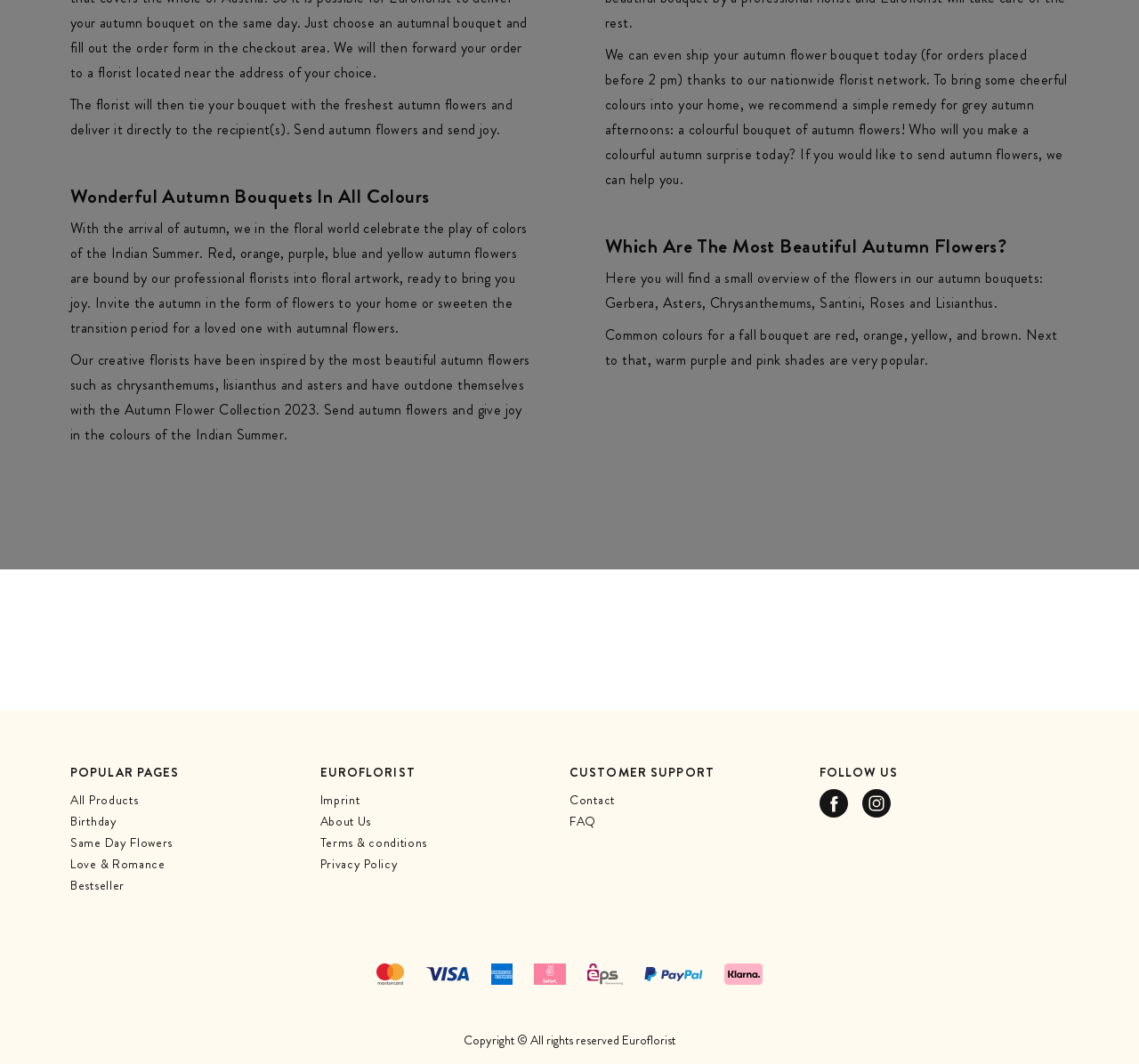Using the webpage screenshot, locate the HTML element that fits the following description and provide its bounding box: "Contact".

[0.5, 0.743, 0.54, 0.76]